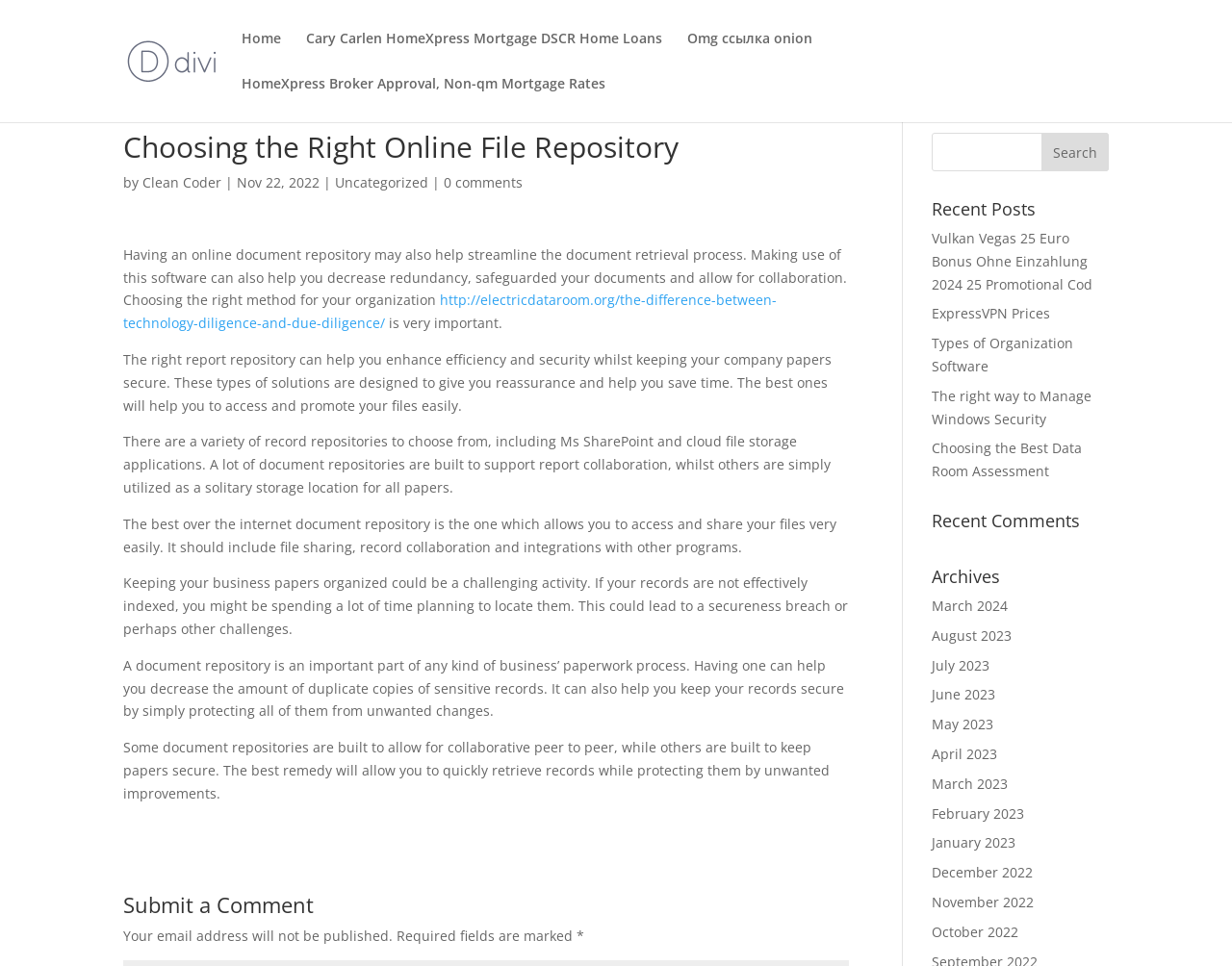Identify the bounding box coordinates of the region that needs to be clicked to carry out this instruction: "Click on Home". Provide these coordinates as four float numbers ranging from 0 to 1, i.e., [left, top, right, bottom].

[0.196, 0.033, 0.228, 0.08]